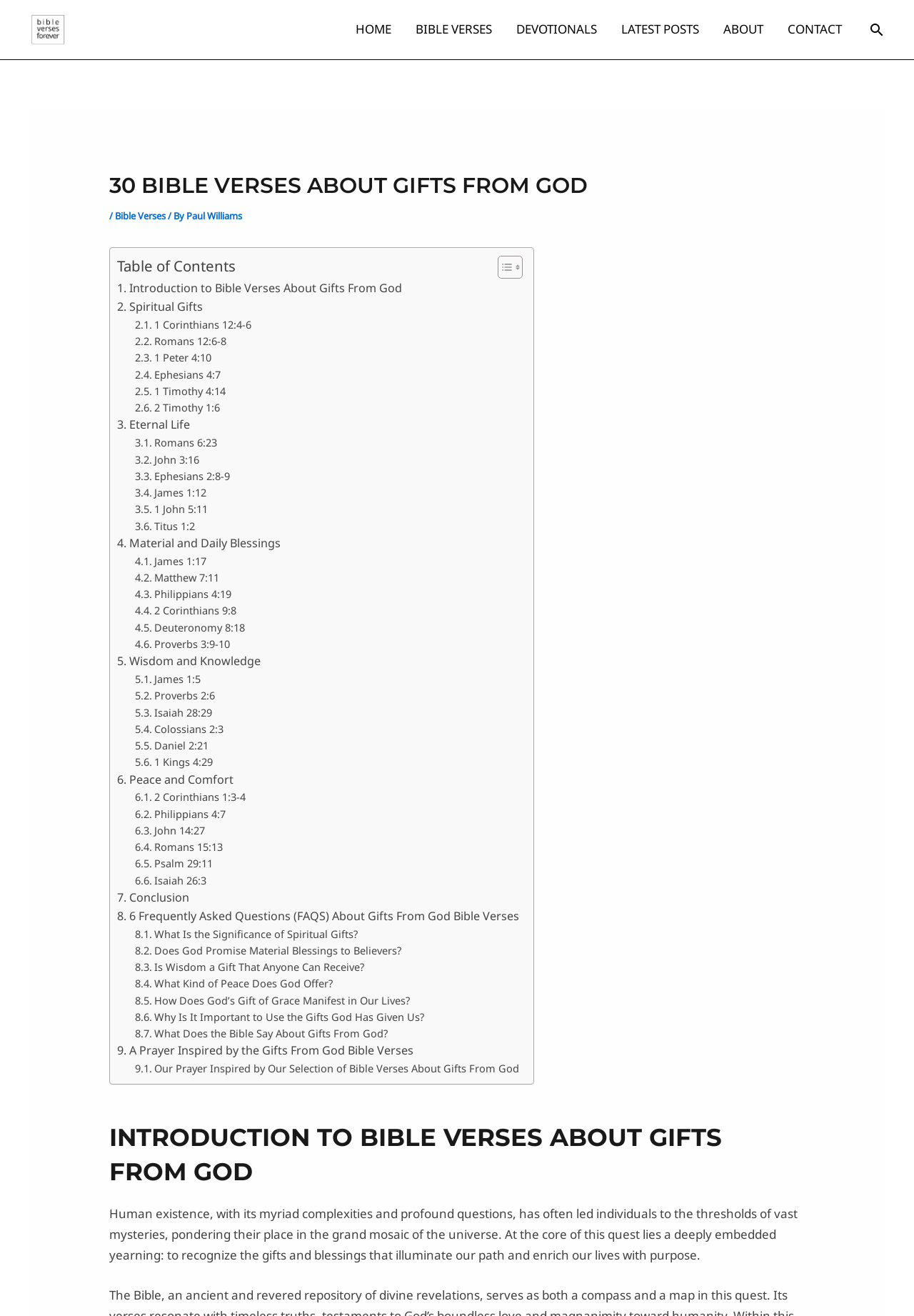Determine the bounding box coordinates for the area that should be clicked to carry out the following instruction: "Explore the table of contents".

[0.128, 0.194, 0.568, 0.212]